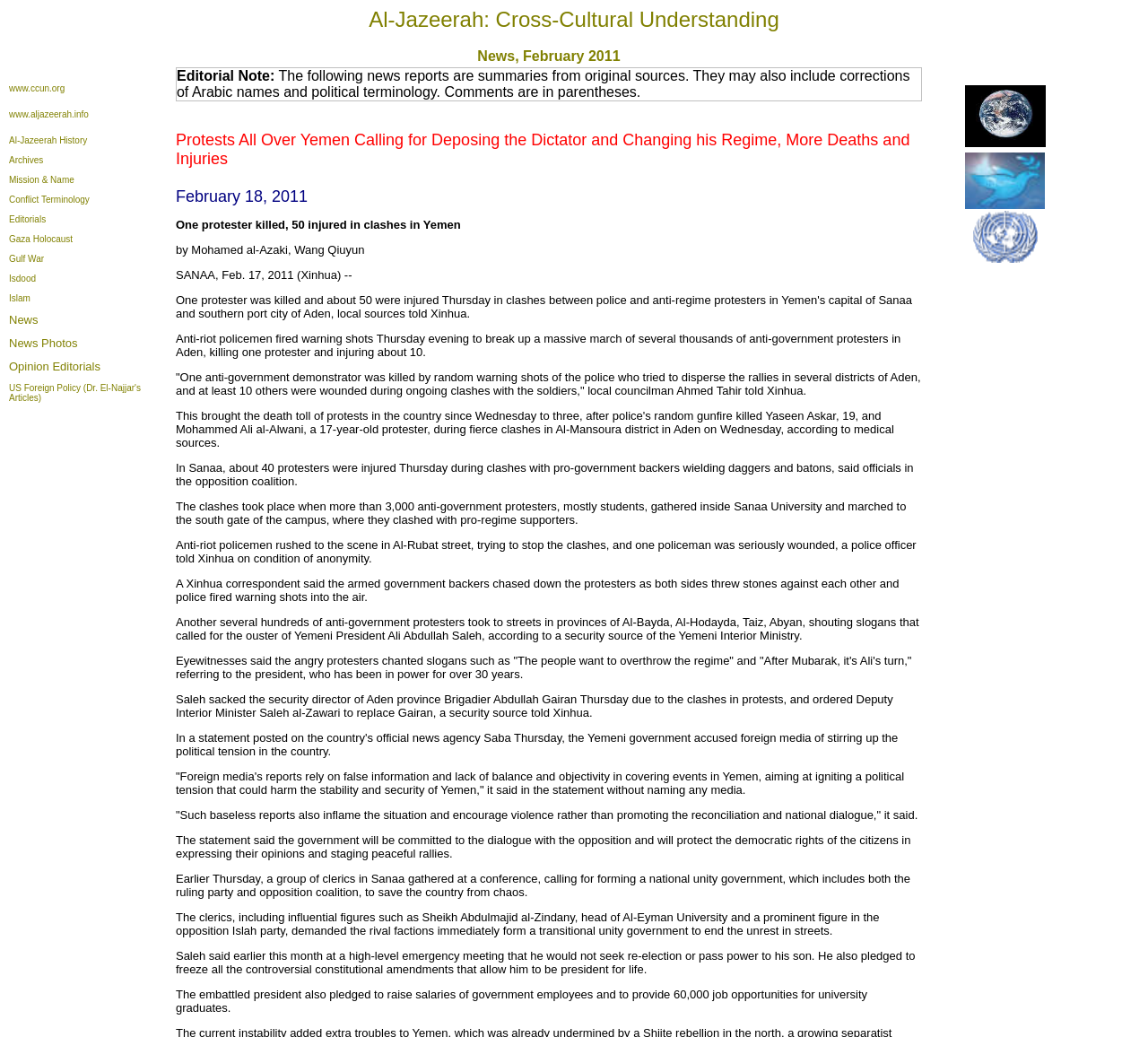Bounding box coordinates are to be given in the format (top-left x, top-left y, bottom-right x, bottom-right y). All values must be floating point numbers between 0 and 1. Provide the bounding box coordinate for the UI element described as: Mission & Name

[0.008, 0.169, 0.065, 0.178]